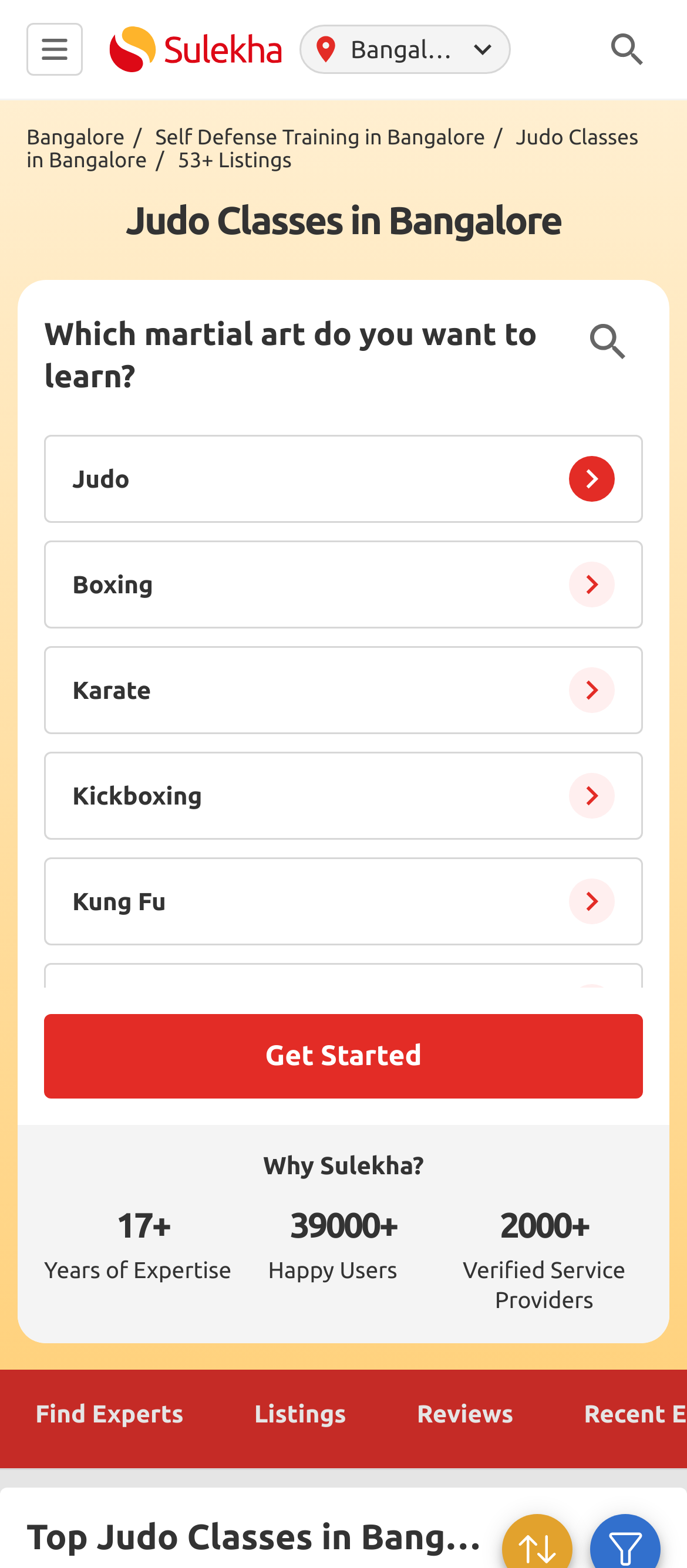How many listings are available? Look at the image and give a one-word or short phrase answer.

53+